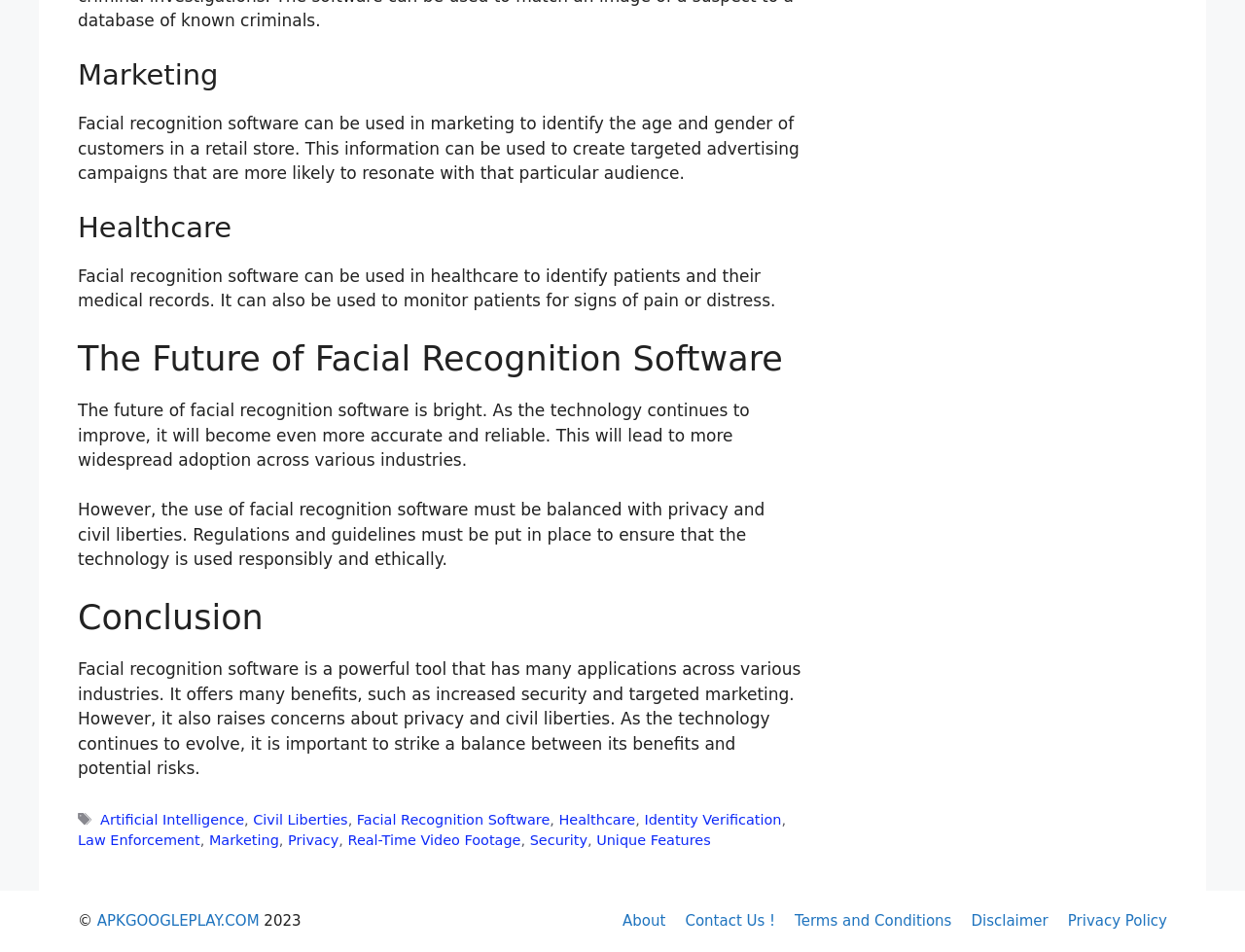Bounding box coordinates are specified in the format (top-left x, top-left y, bottom-right x, bottom-right y). All values are floating point numbers bounded between 0 and 1. Please provide the bounding box coordinate of the region this sentence describes: About

[0.5, 0.958, 0.535, 0.977]